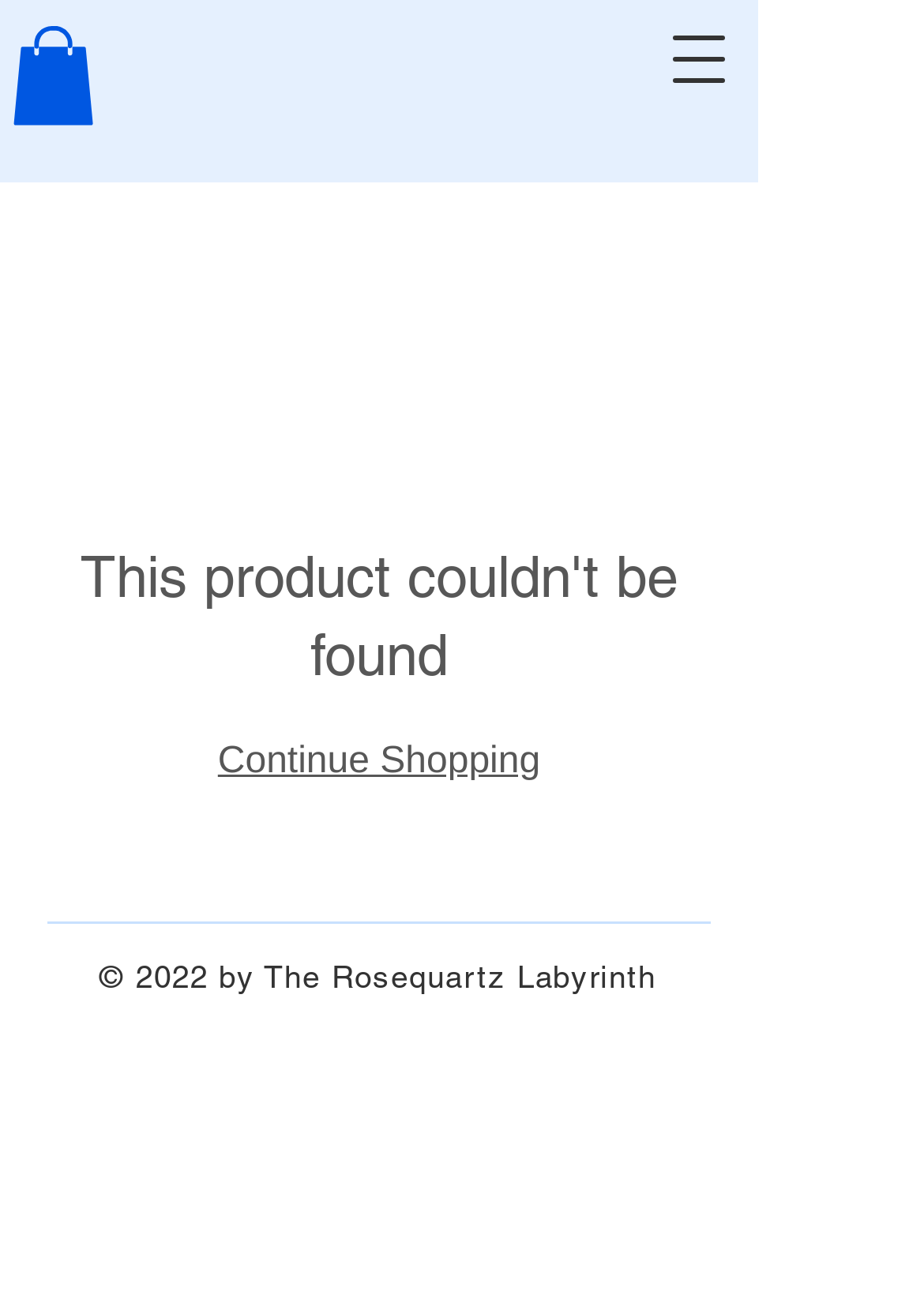Construct a comprehensive caption that outlines the webpage's structure and content.

The webpage is a product page for RosequartzLabyrinth. At the top left corner, there is a small image with a link, likely a logo or a navigation icon. To the right of this image, there is a button to open a navigation menu. 

Below the top section, the main content area occupies most of the page. Within this area, there is a link to "Continue Shopping" located roughly in the middle of the page.

At the very bottom of the page, there is a footer section with a copyright notice that reads "© 2022 by The Rosequartz Labyrinth".